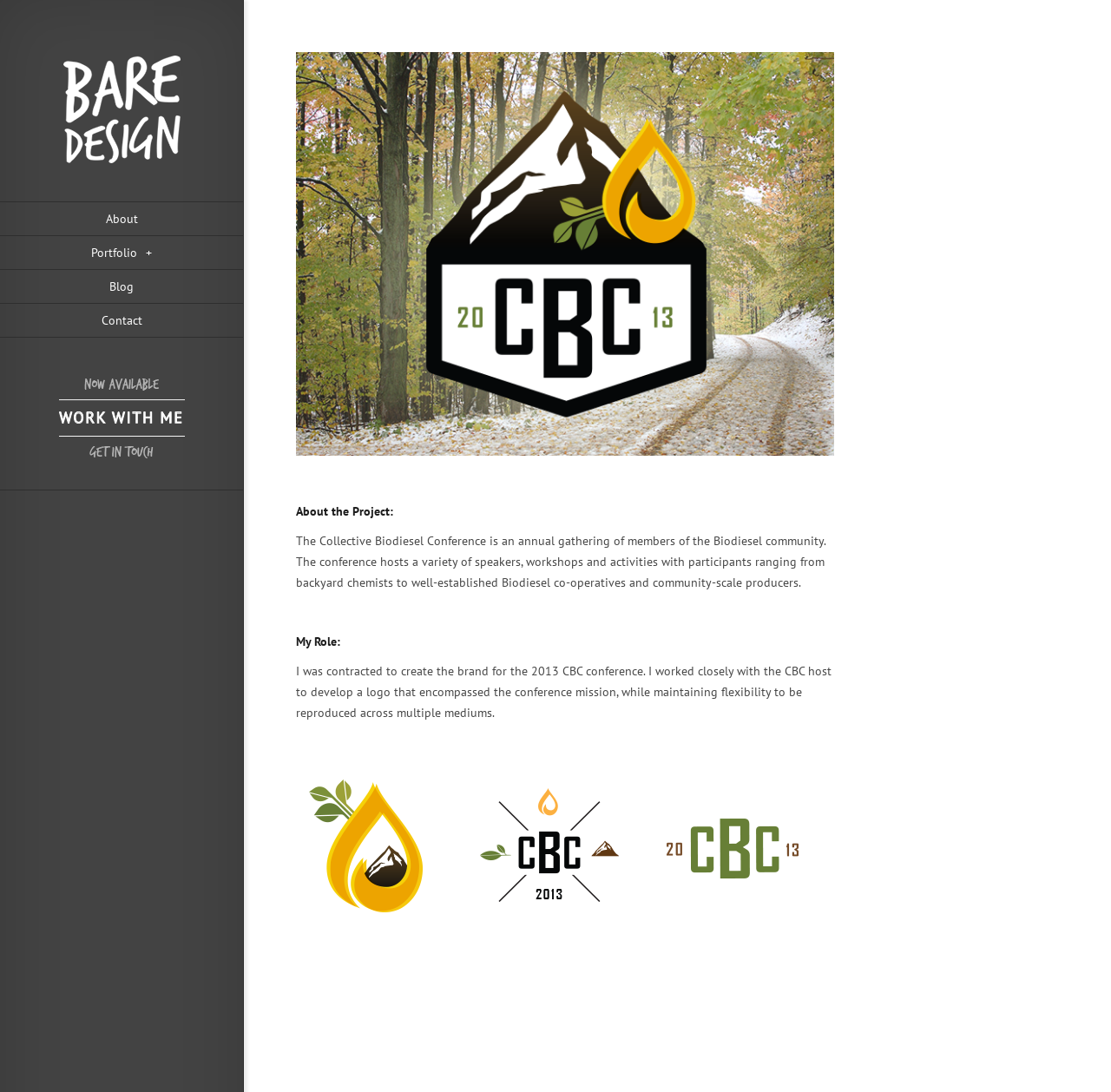Answer the question with a single word or phrase: 
How many links are there in the webpage?

7